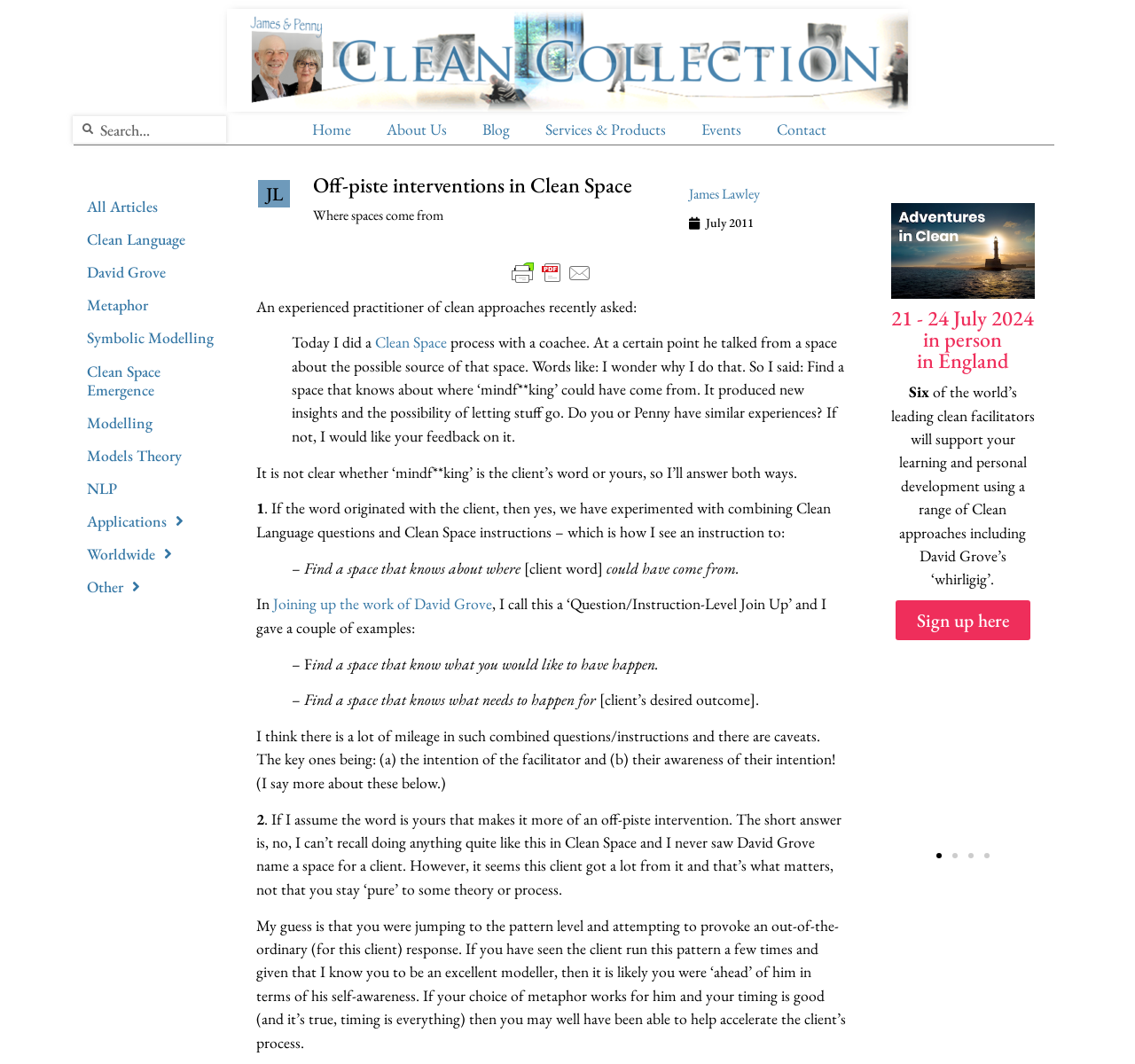What is the date of the article on this page?
Please answer the question with a detailed response using the information from the screenshot.

The date of the article on this page can be determined by looking at the time element with ID 695 which has the text 'July 2011'. This element is located near the top of the page and indicates the date of the article.